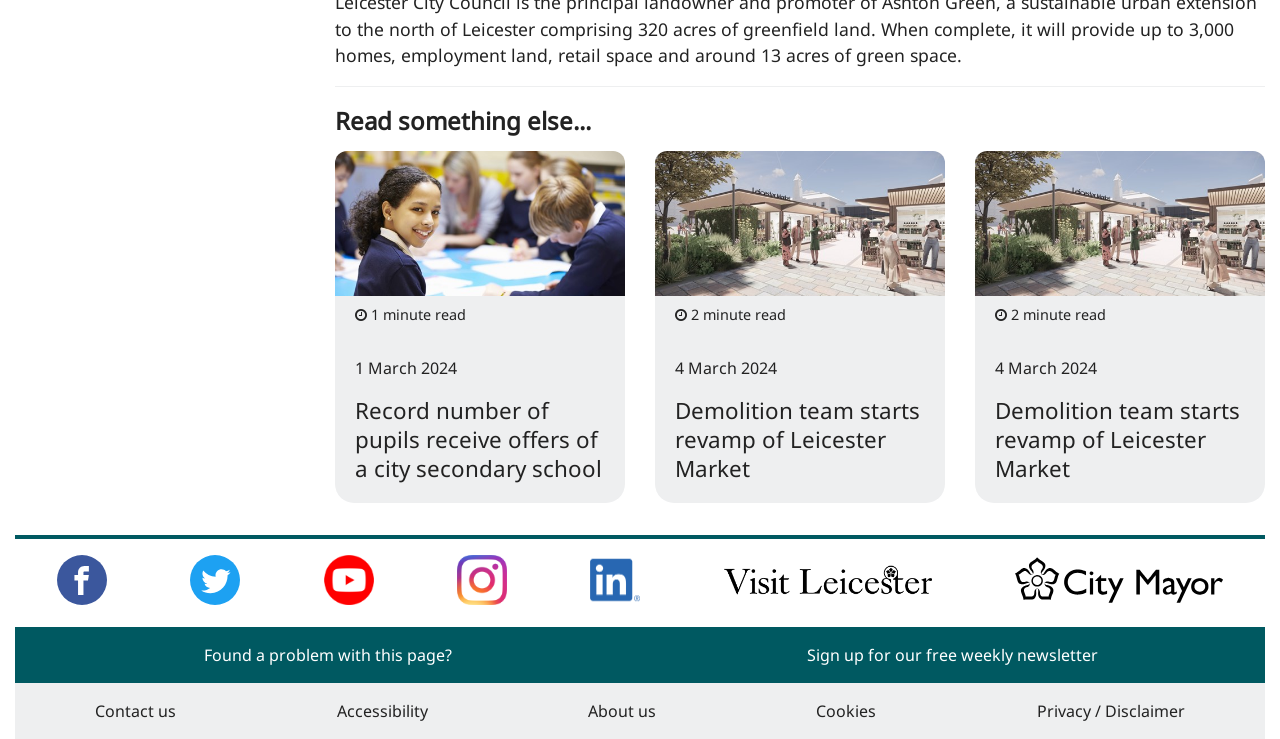Find the bounding box coordinates of the clickable area that will achieve the following instruction: "Check the news on 4 March 2024".

[0.527, 0.483, 0.607, 0.513]